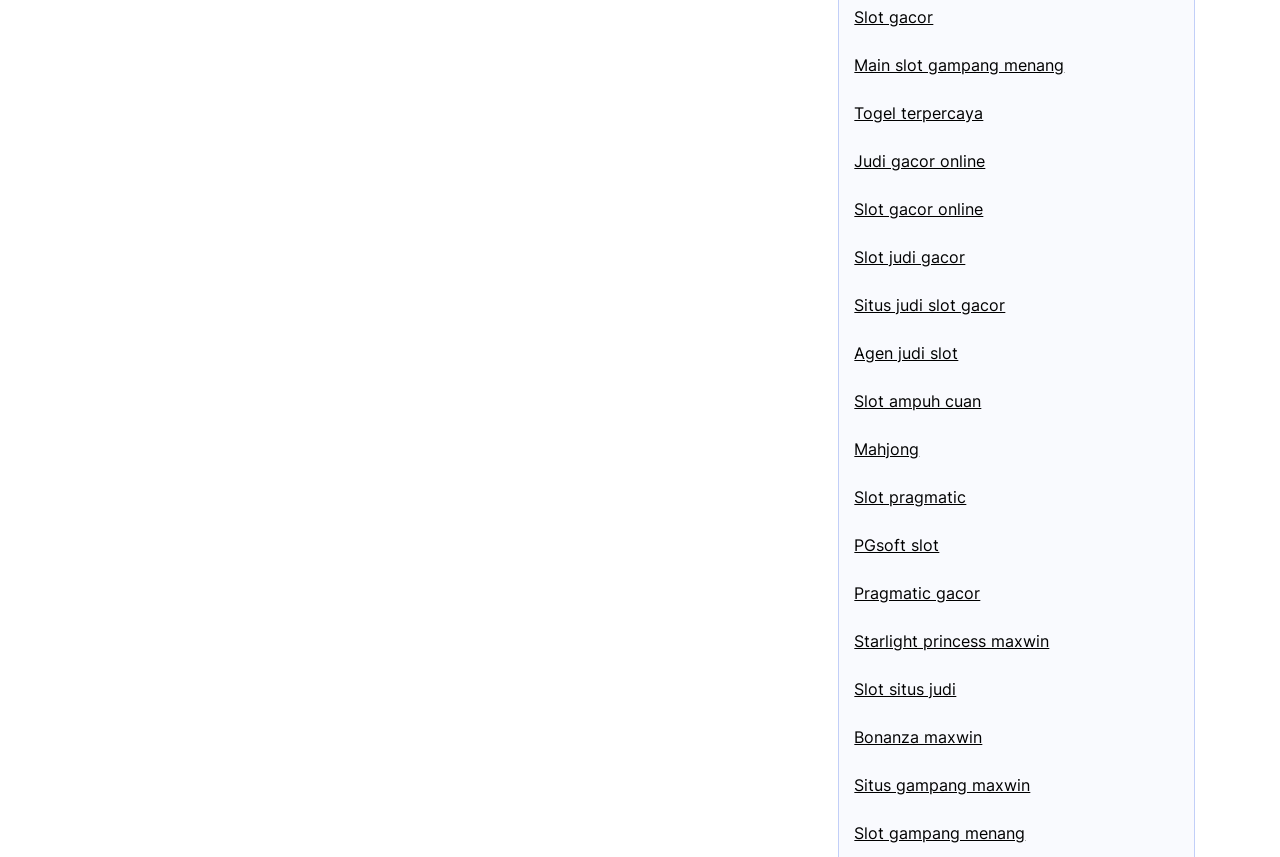Indicate the bounding box coordinates of the element that needs to be clicked to satisfy the following instruction: "Click on Slot gacor". The coordinates should be four float numbers between 0 and 1, i.e., [left, top, right, bottom].

[0.667, 0.008, 0.729, 0.031]